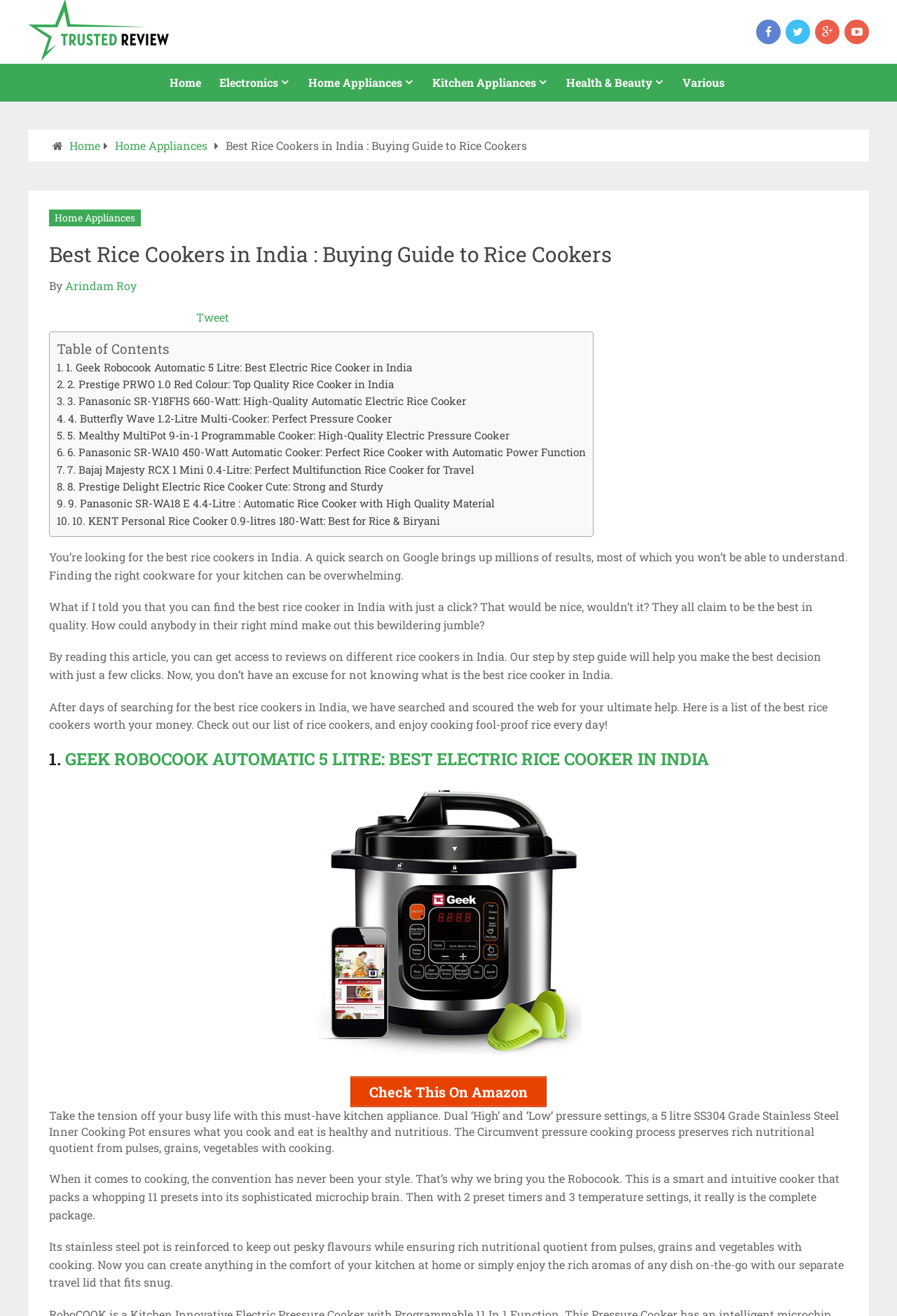Provide a thorough description of this webpage.

This webpage is about the best rice cookers in India, providing a buying guide and reviews of various rice cookers. At the top, there is a header section with a logo and navigation links to different categories, including Home, Electronics, Home Appliances, Kitchen Appliances, Health & Beauty, and Various. 

Below the header, there is a section with a title "Best Rice Cookers in India : Buying Guide to Rice Cookers" and a brief introduction to the article. The introduction explains that finding the right rice cooker can be overwhelming and that this article will provide a step-by-step guide to help make a decision.

On the left side, there is a table of contents with links to different sections of the article. The main content of the article is divided into sections, each reviewing a specific rice cooker model. There are 10 models reviewed in total, with each section having a heading, a brief description, and a link to check the product on Amazon. 

Throughout the article, there are images of the rice cookers, and some sections have additional features or benefits of the product listed. The text is well-organized and easy to read, with clear headings and concise descriptions. Overall, the webpage provides a comprehensive guide to buying the best rice cooker in India, with detailed reviews and comparisons of different models.